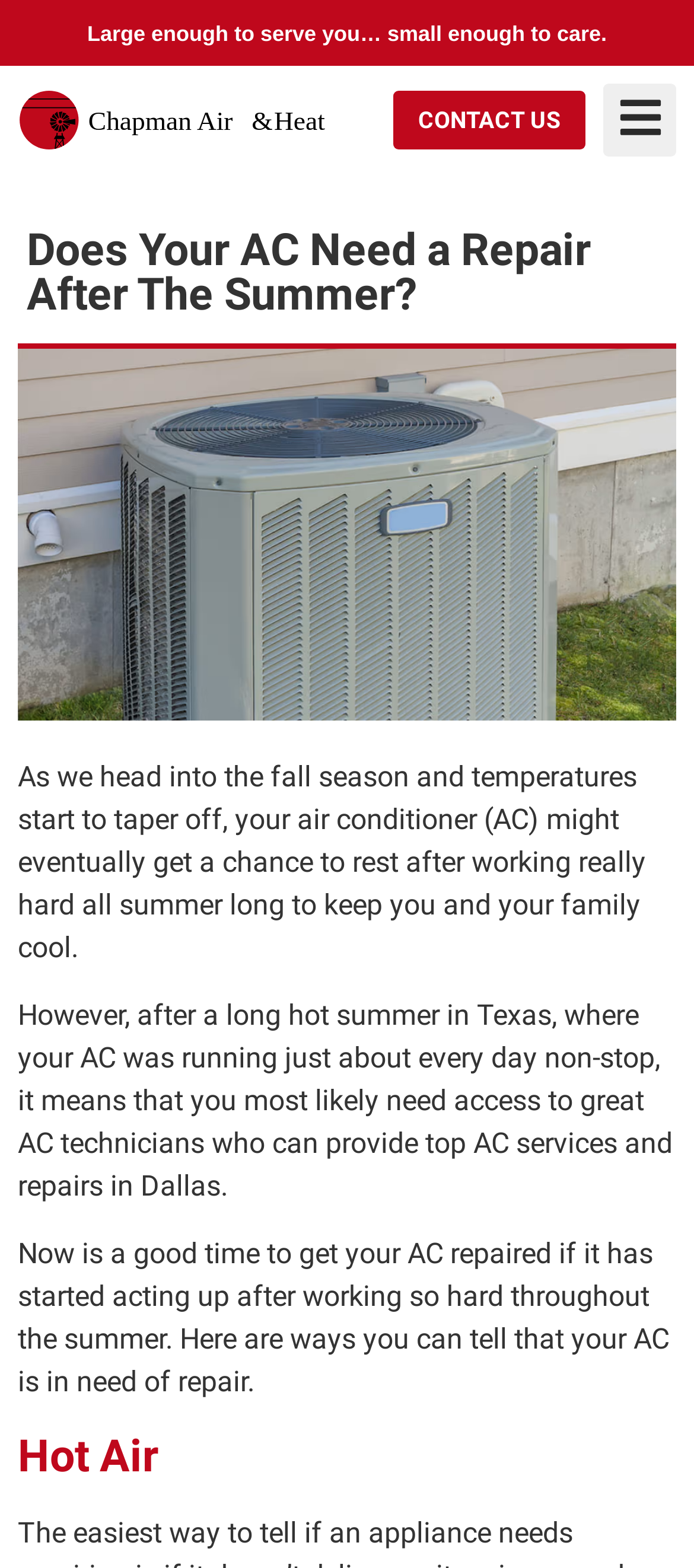Show the bounding box coordinates for the HTML element described as: "aria-label="Back to Homepage"".

[0.026, 0.057, 0.481, 0.097]